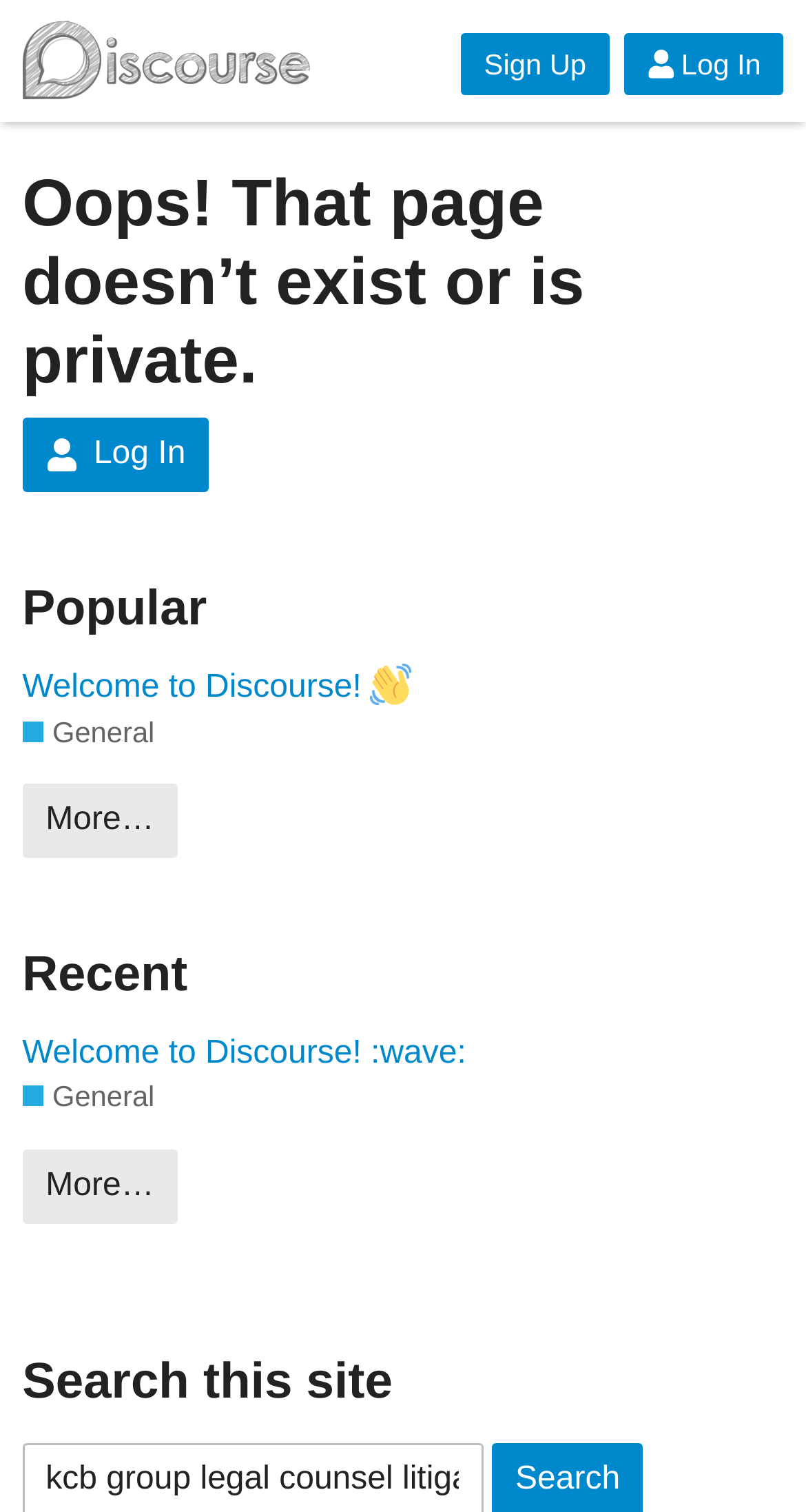Please provide a one-word or phrase answer to the question: 
What is the text of the first link in the header?

Discourse